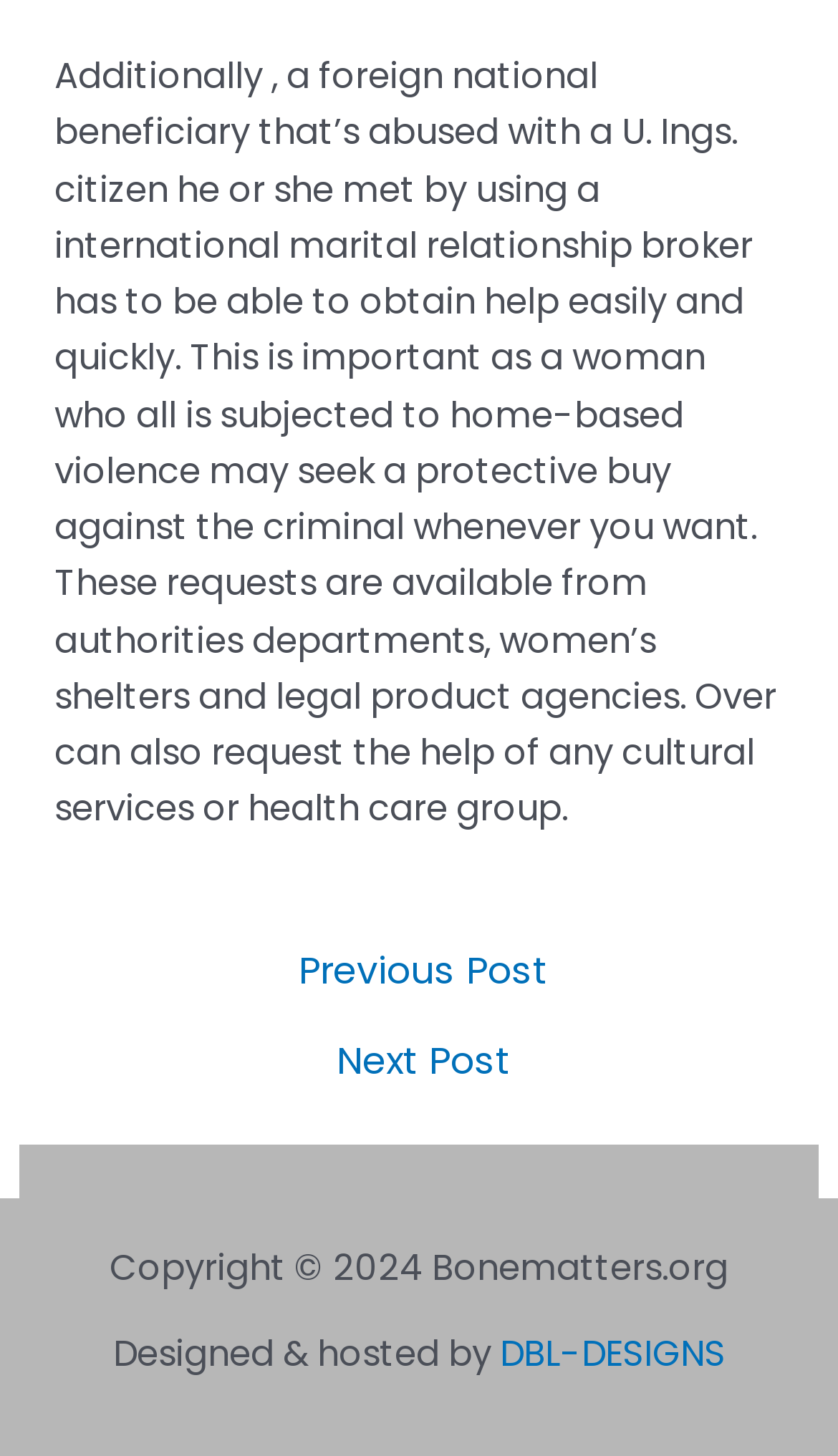Find the bounding box of the element with the following description: "DBL-DESIGNS". The coordinates must be four float numbers between 0 and 1, formatted as [left, top, right, bottom].

[0.596, 0.913, 0.865, 0.947]